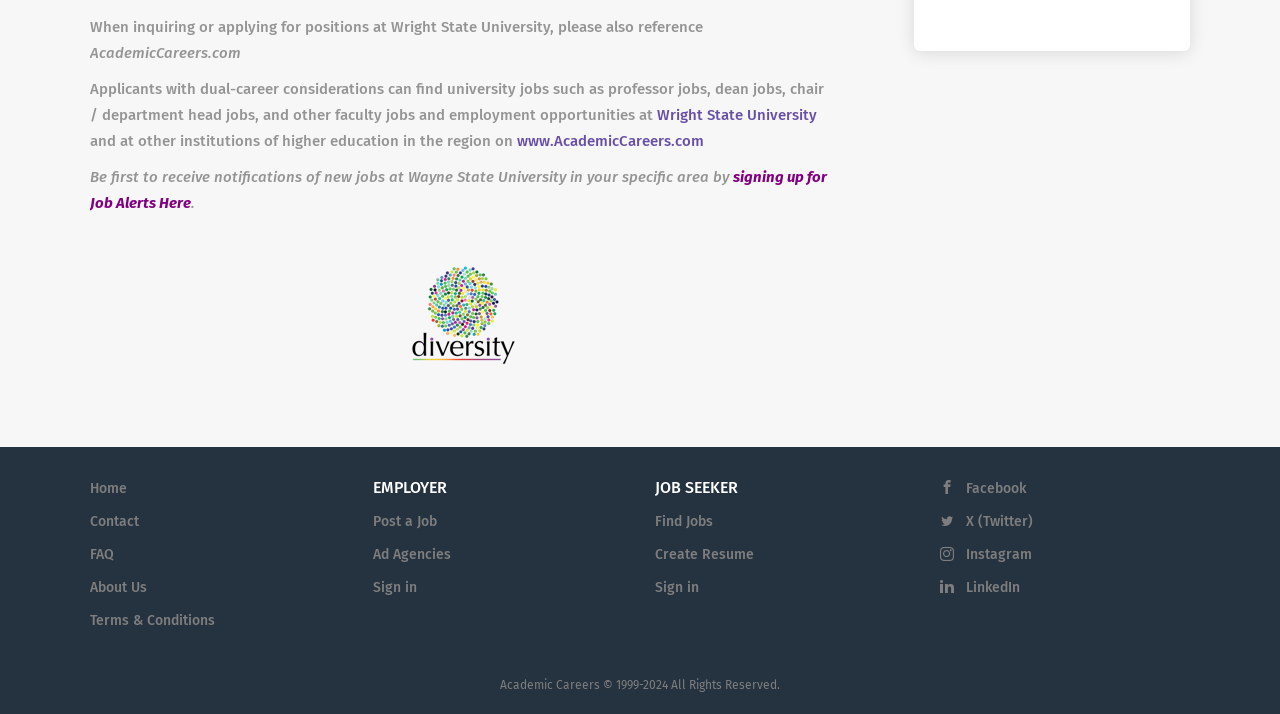Please find the bounding box for the following UI element description. Provide the coordinates in (top-left x, top-left y, bottom-right x, bottom-right y) format, with values between 0 and 1: LinkedIn

[0.732, 0.811, 0.796, 0.835]